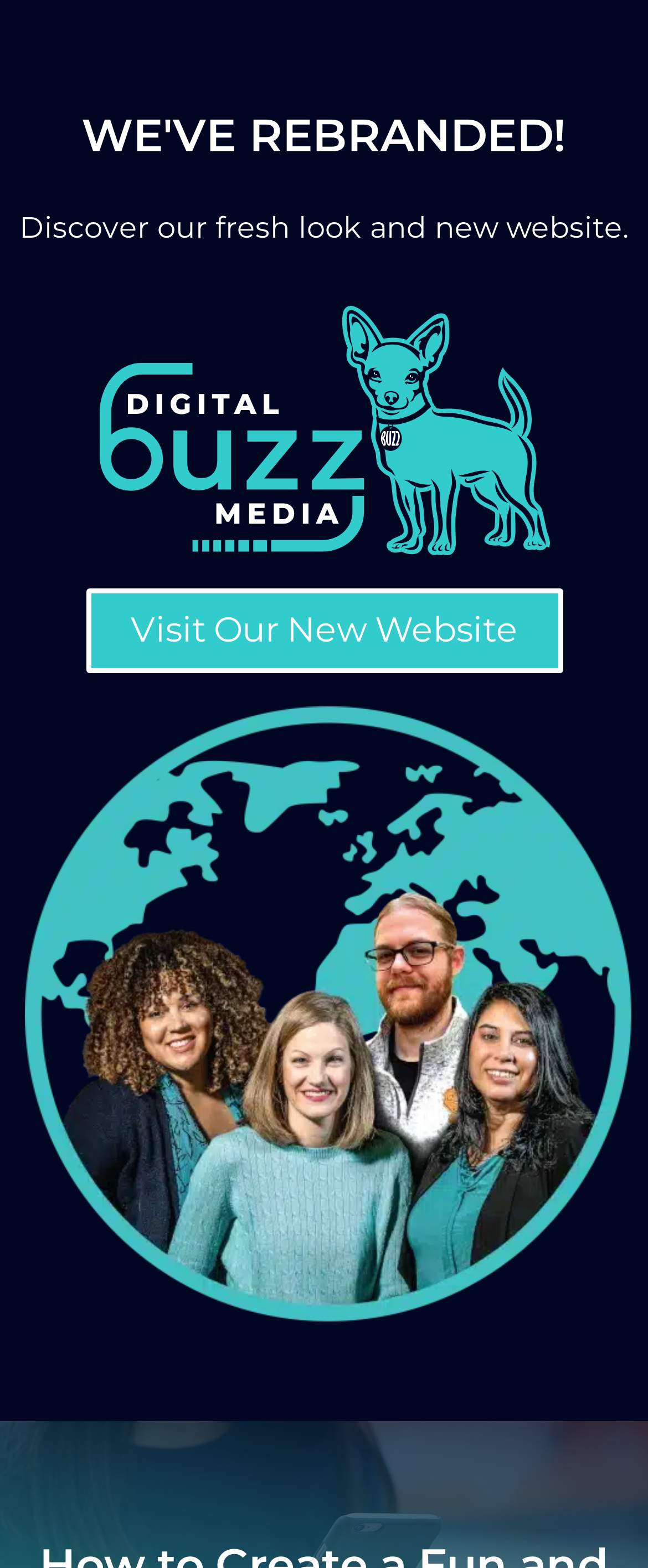Identify the bounding box coordinates for the UI element that matches this description: "Visit Our New Website".

[0.132, 0.376, 0.868, 0.429]